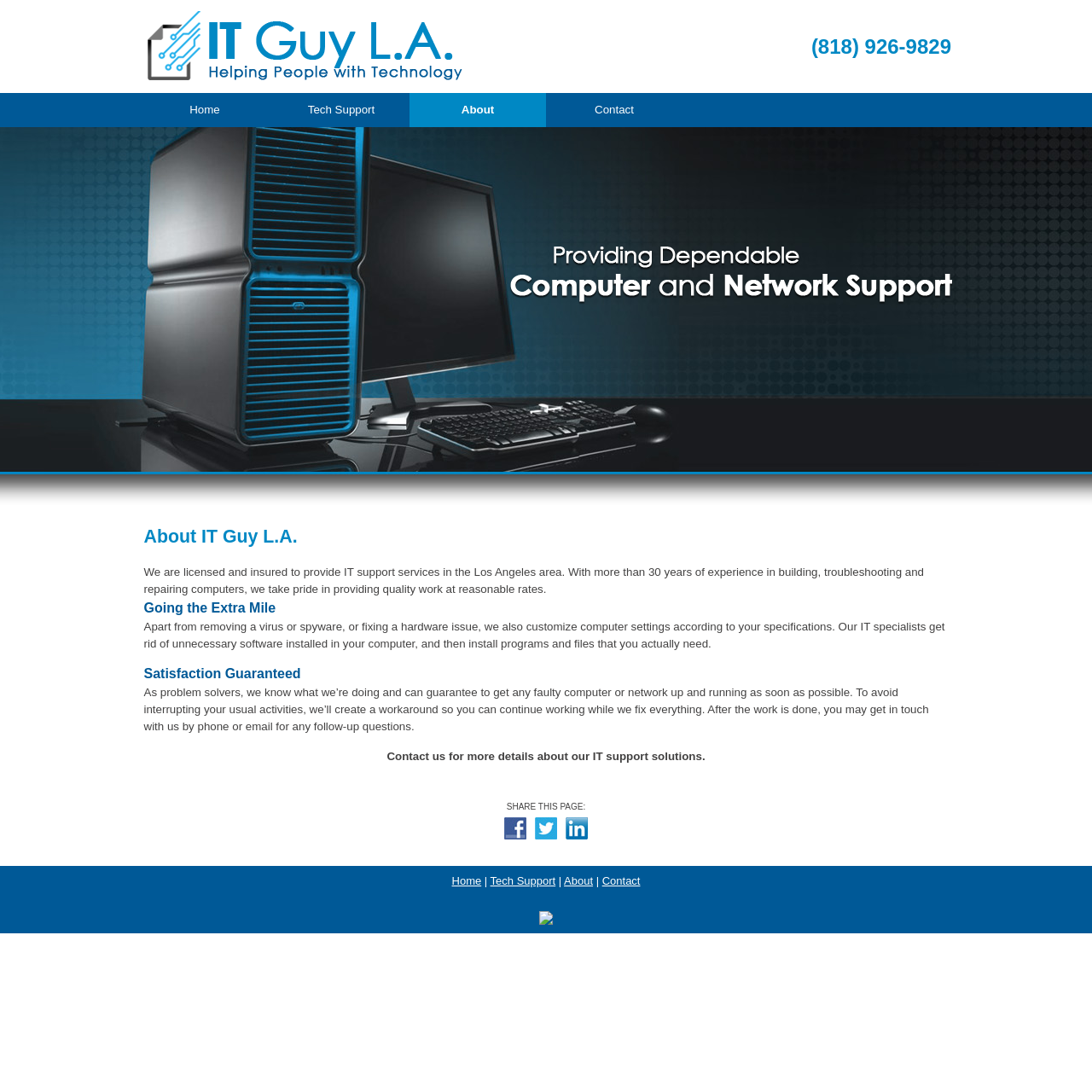Using the description: "About", identify the bounding box of the corresponding UI element in the screenshot.

[0.516, 0.801, 0.543, 0.813]